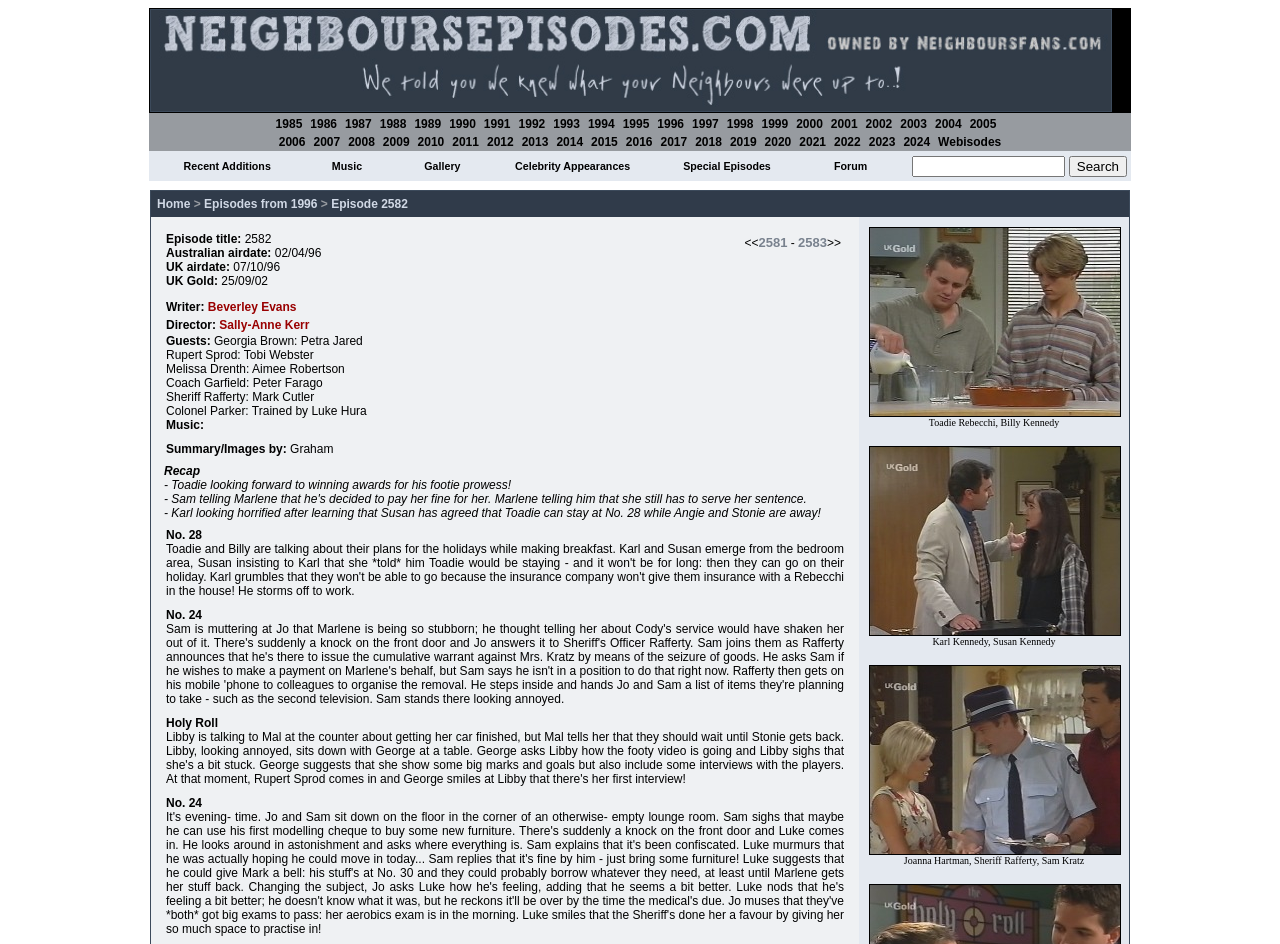Can you look at the image and give a comprehensive answer to the question:
What is the 'Forum' section likely used for?

The 'Forum' section is likely a platform for users to discuss Neighbours episodes, characters, and storylines, allowing fans to interact with each other and share their thoughts and opinions.